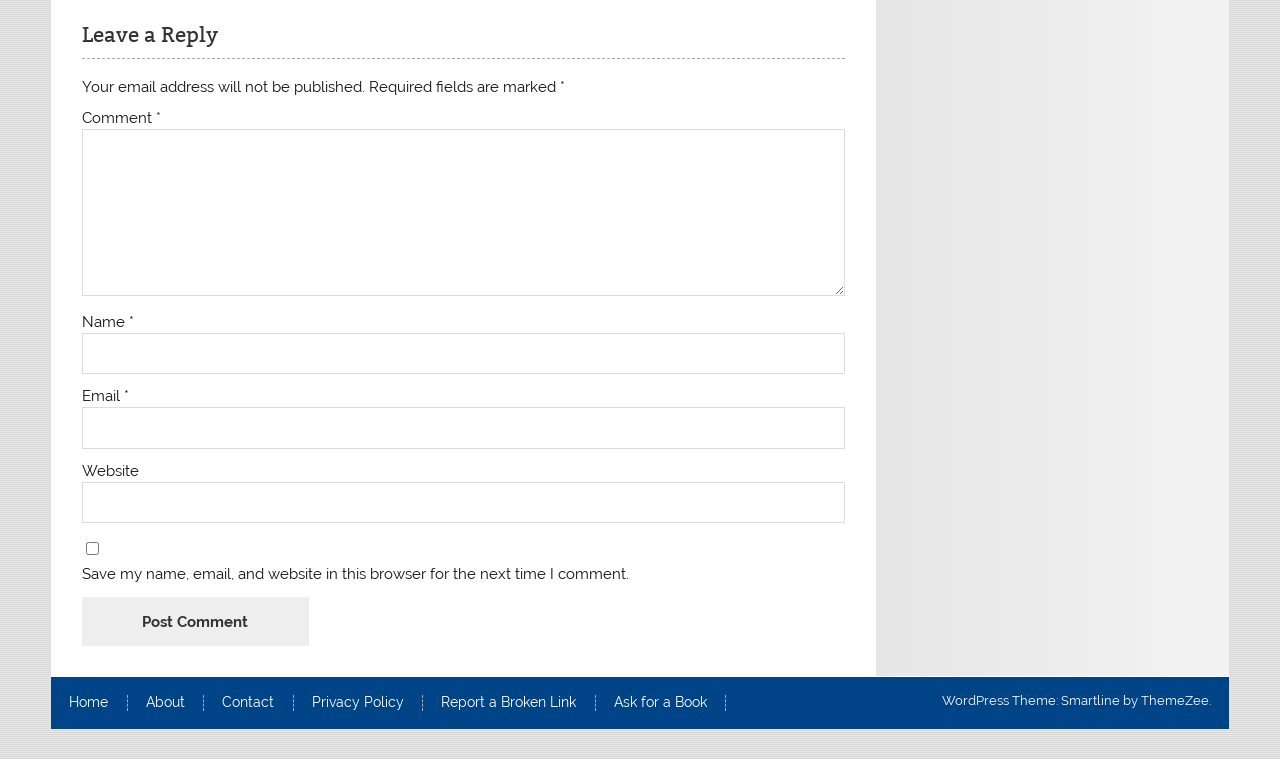What is the purpose of the checkbox? Based on the image, give a response in one word or a short phrase.

Save comment info